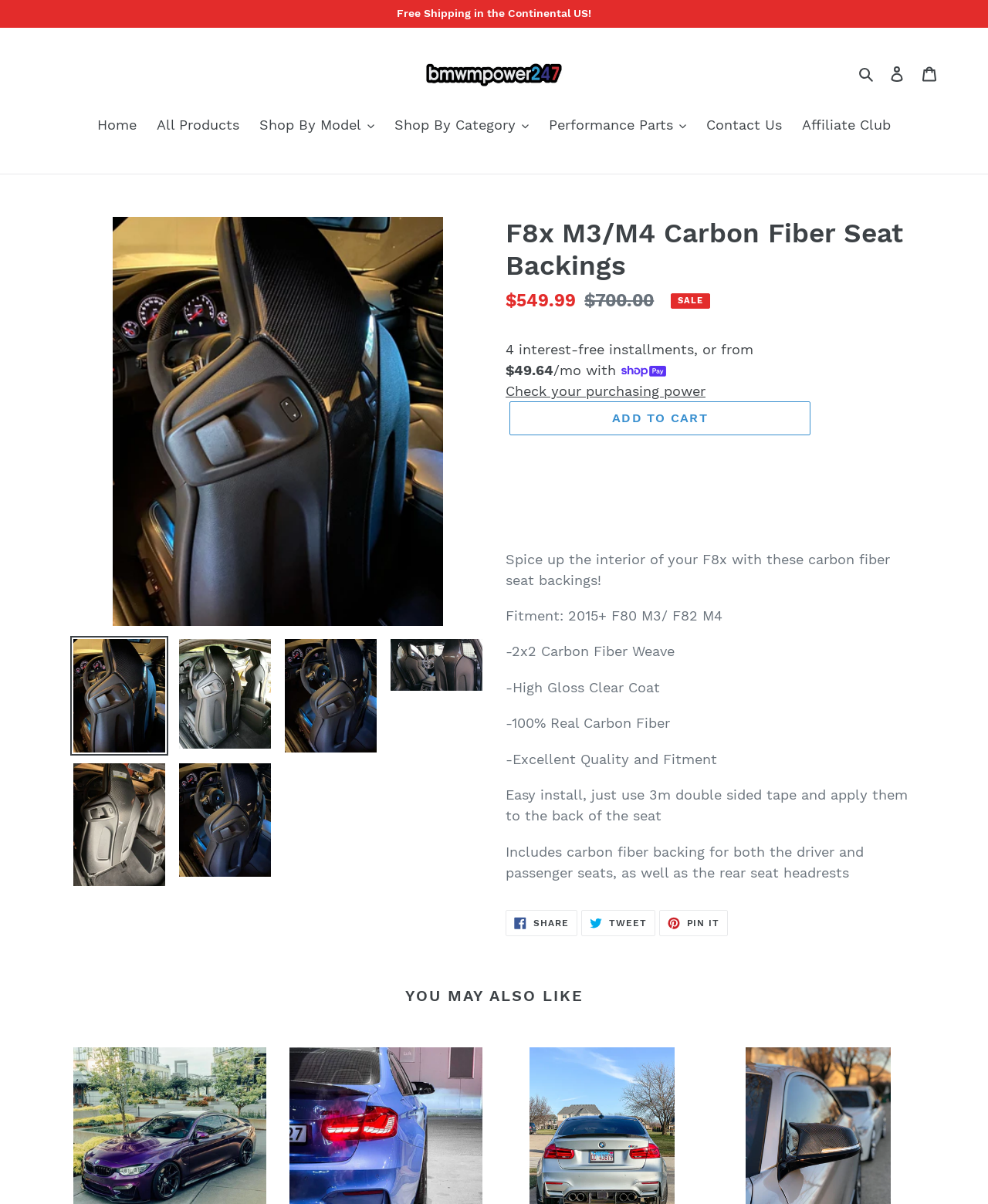Locate the bounding box of the UI element with the following description: "Add to cart".

[0.516, 0.333, 0.82, 0.362]